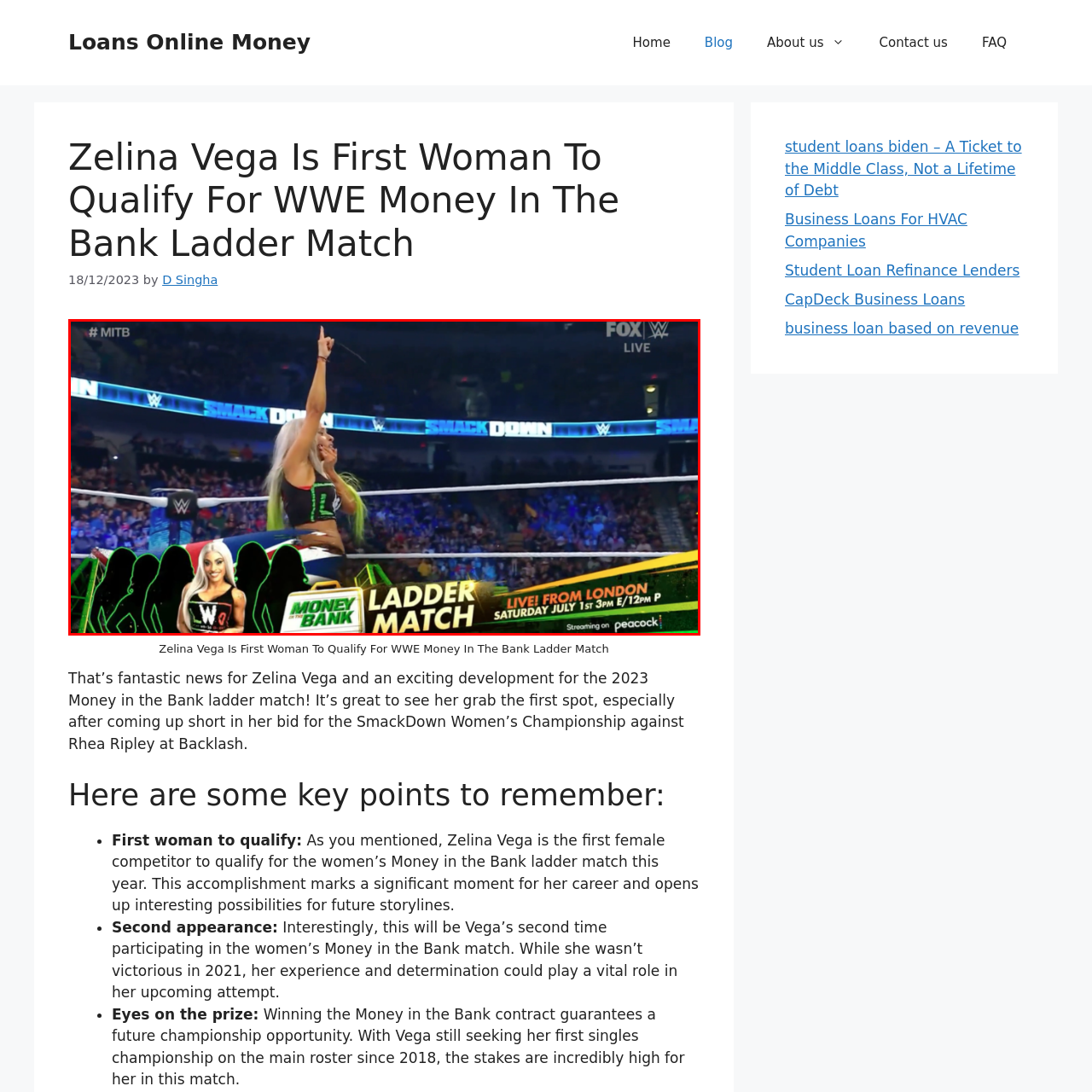What is the expression on Zelina Vega's face in the image?  
Pay attention to the image within the red frame and give a detailed answer based on your observations from the image.

The caption describes Zelina Vega's expression as one of confidence and enthusiasm, which suggests that she is feeling proud and excited about her achievement. Her raised arms and vibrant attire also contribute to this impression.